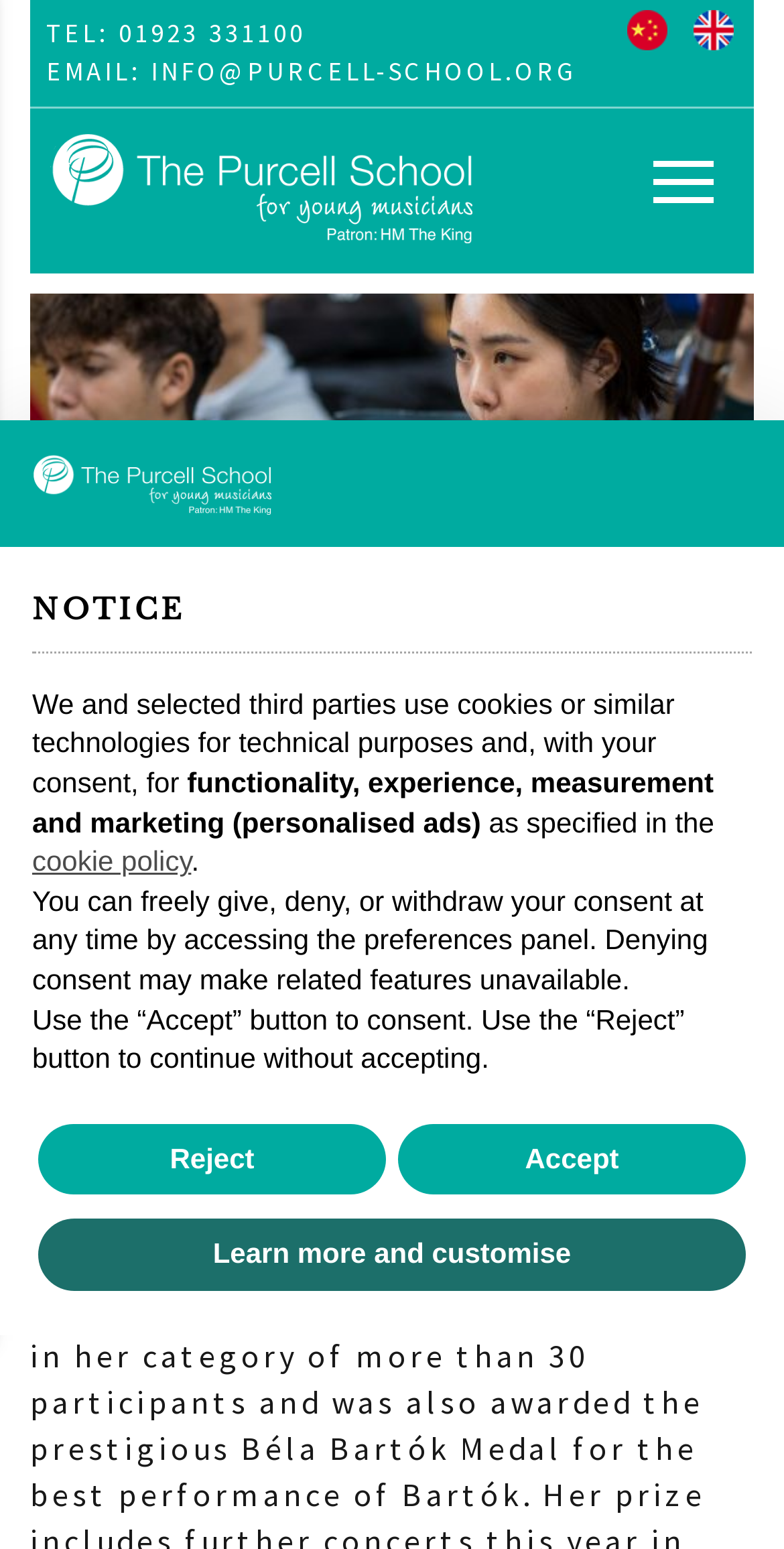Examine the image and give a thorough answer to the following question:
What is the location of the International Béla Bartók Piano Competition 2024?

I found the location by reading the static text 'is honoured to have won The First Prize of The International Béla Bartók Piano Competition 2024 held this week in Graz, Austria' which mentions the location of the competition.